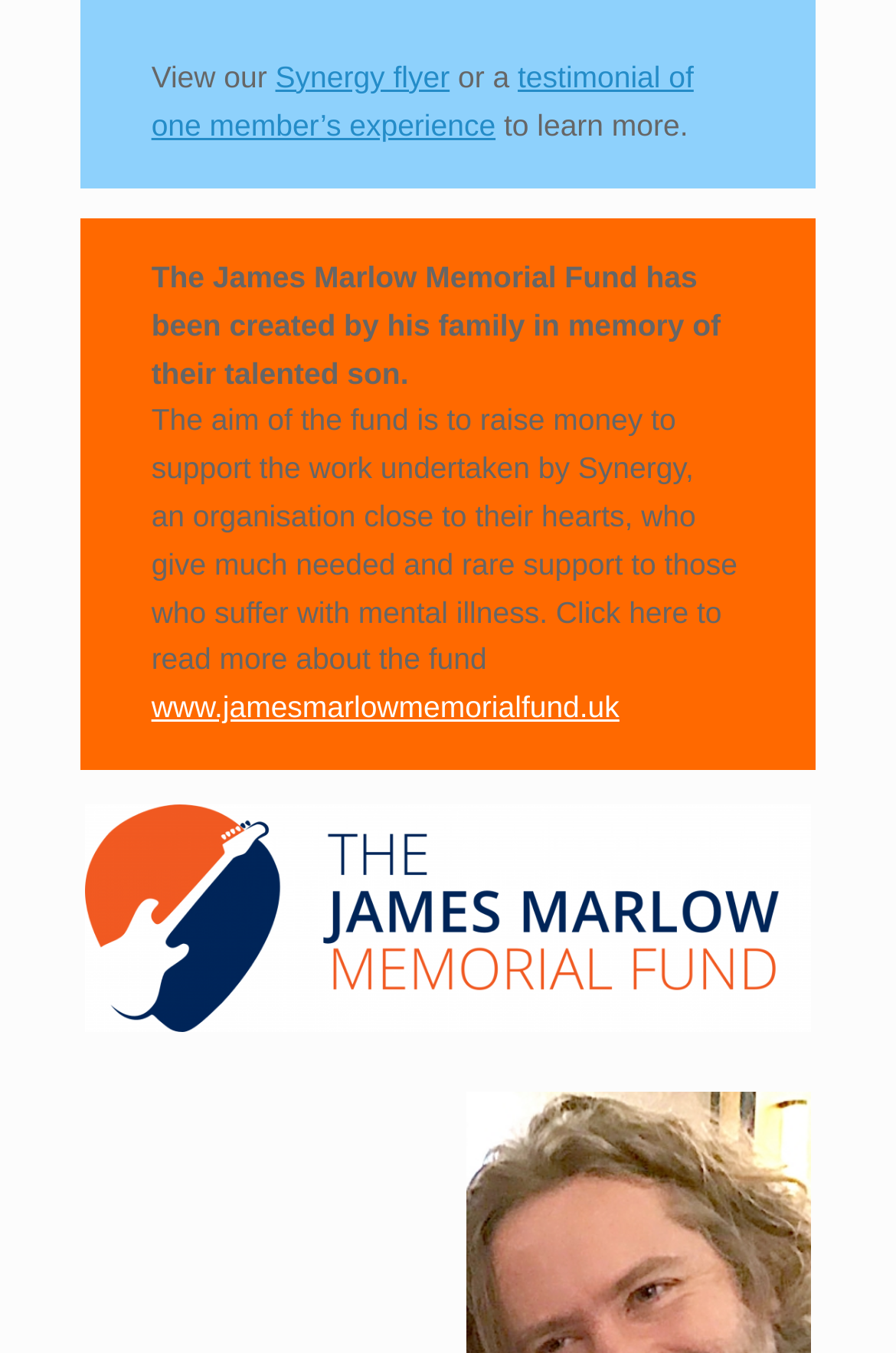Based on the image, provide a detailed and complete answer to the question: 
What is the URL of the James Marlow Memorial Fund website?

The URL of the website can be found in the link 'www.jamesmarlowmemorialfund.uk' which is located below the text describing the purpose of the fund.